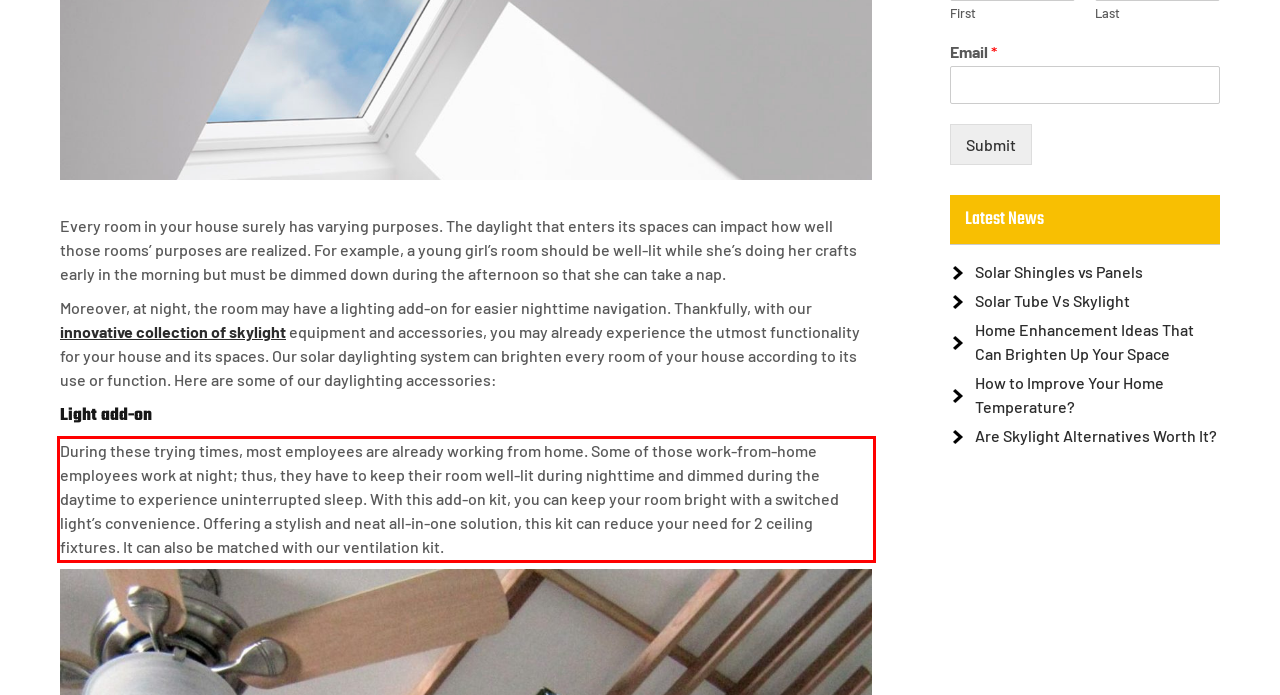You have a screenshot of a webpage, and there is a red bounding box around a UI element. Utilize OCR to extract the text within this red bounding box.

During these trying times, most employees are already working from home. Some of those work-from-home employees work at night; thus, they have to keep their room well-lit during nighttime and dimmed during the daytime to experience uninterrupted sleep. With this add-on kit, you can keep your room bright with a switched light’s convenience. Offering a stylish and neat all-in-one solution, this kit can reduce your need for 2 ceiling fixtures. It can also be matched with our ventilation kit.